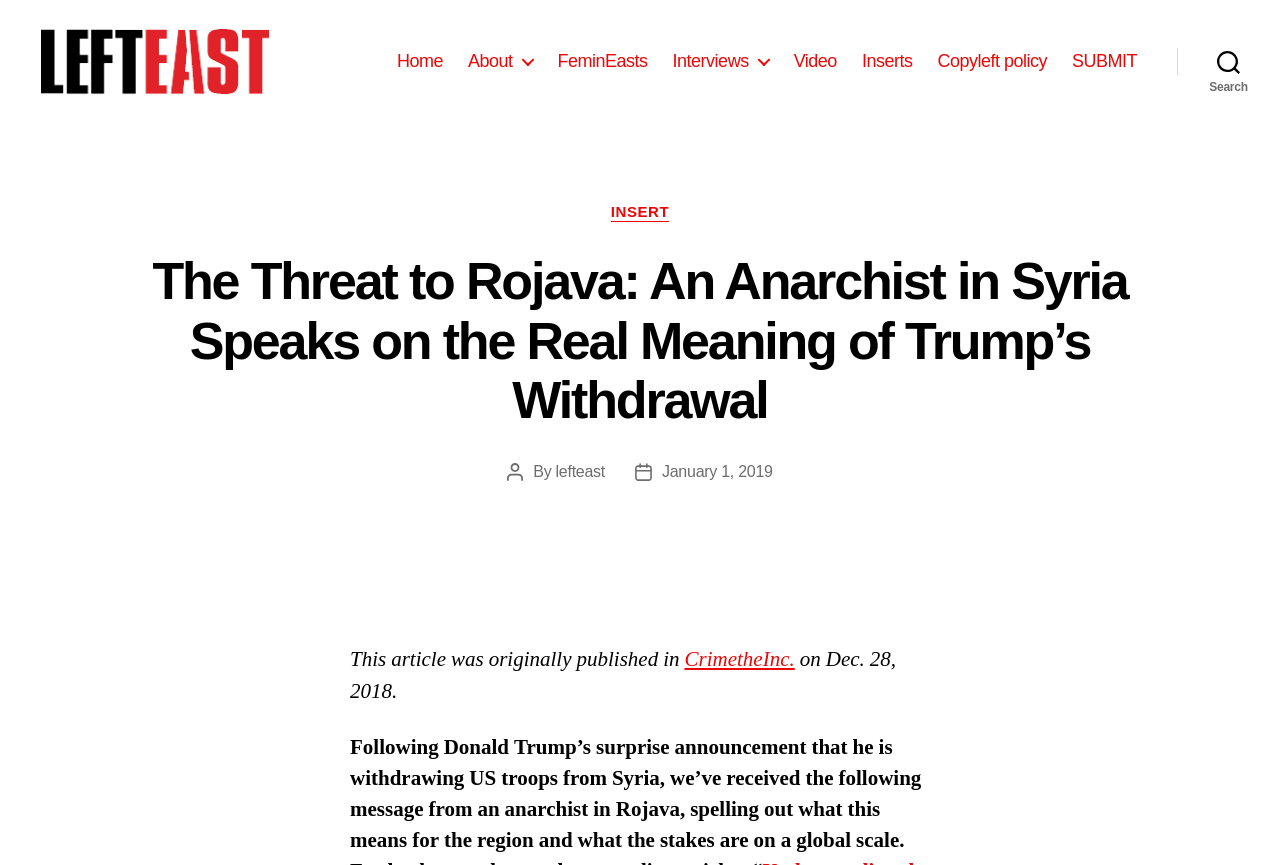Determine the main headline from the webpage and extract its text.

The Threat to Rojava: An Anarchist in Syria Speaks on the Real Meaning of Trump’s Withdrawal